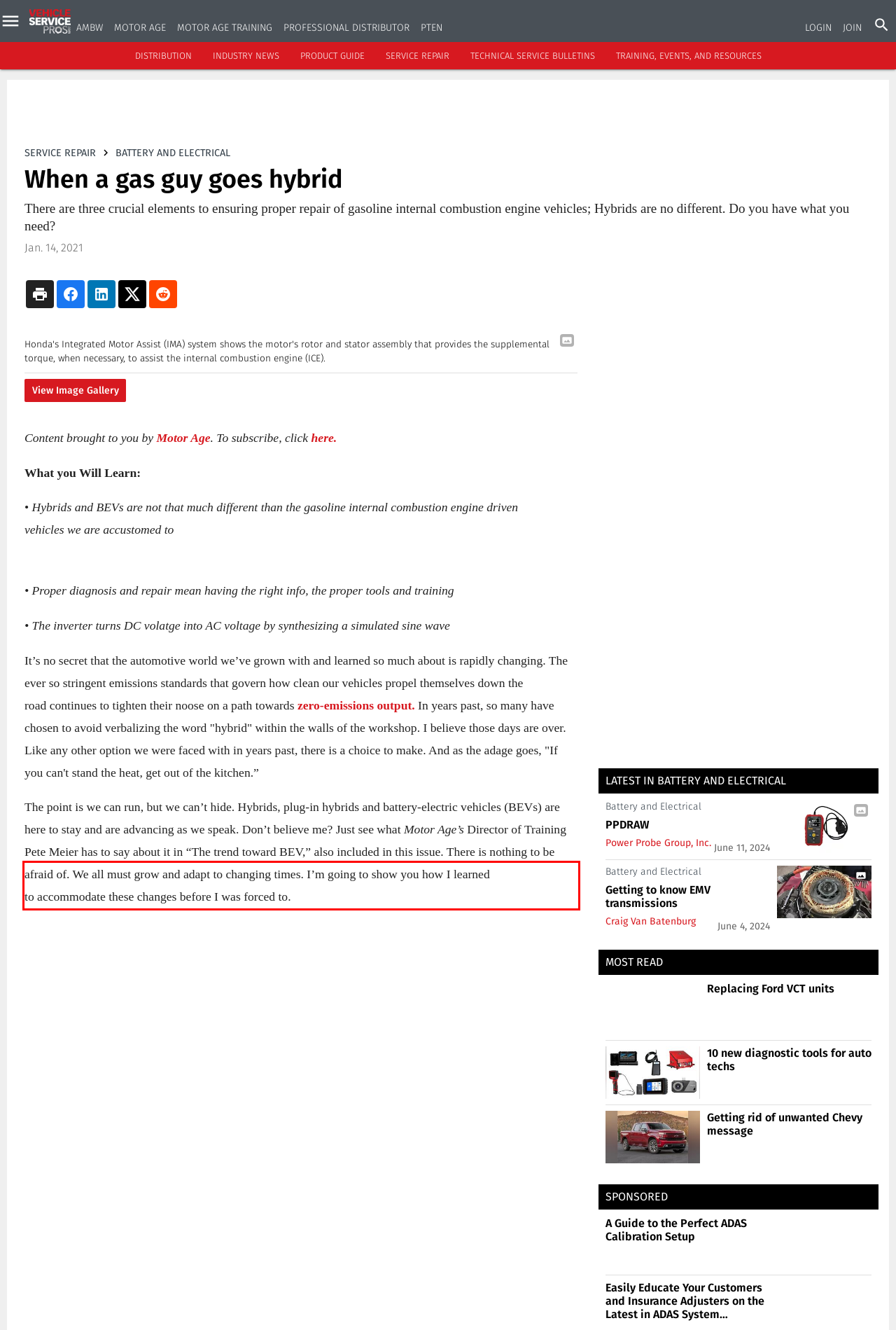Given a webpage screenshot with a red bounding box, perform OCR to read and deliver the text enclosed by the red bounding box.

• Hybrids and BEVs are not that much different than the gasoline internal combustion engine driven vehicles we are accustomed to